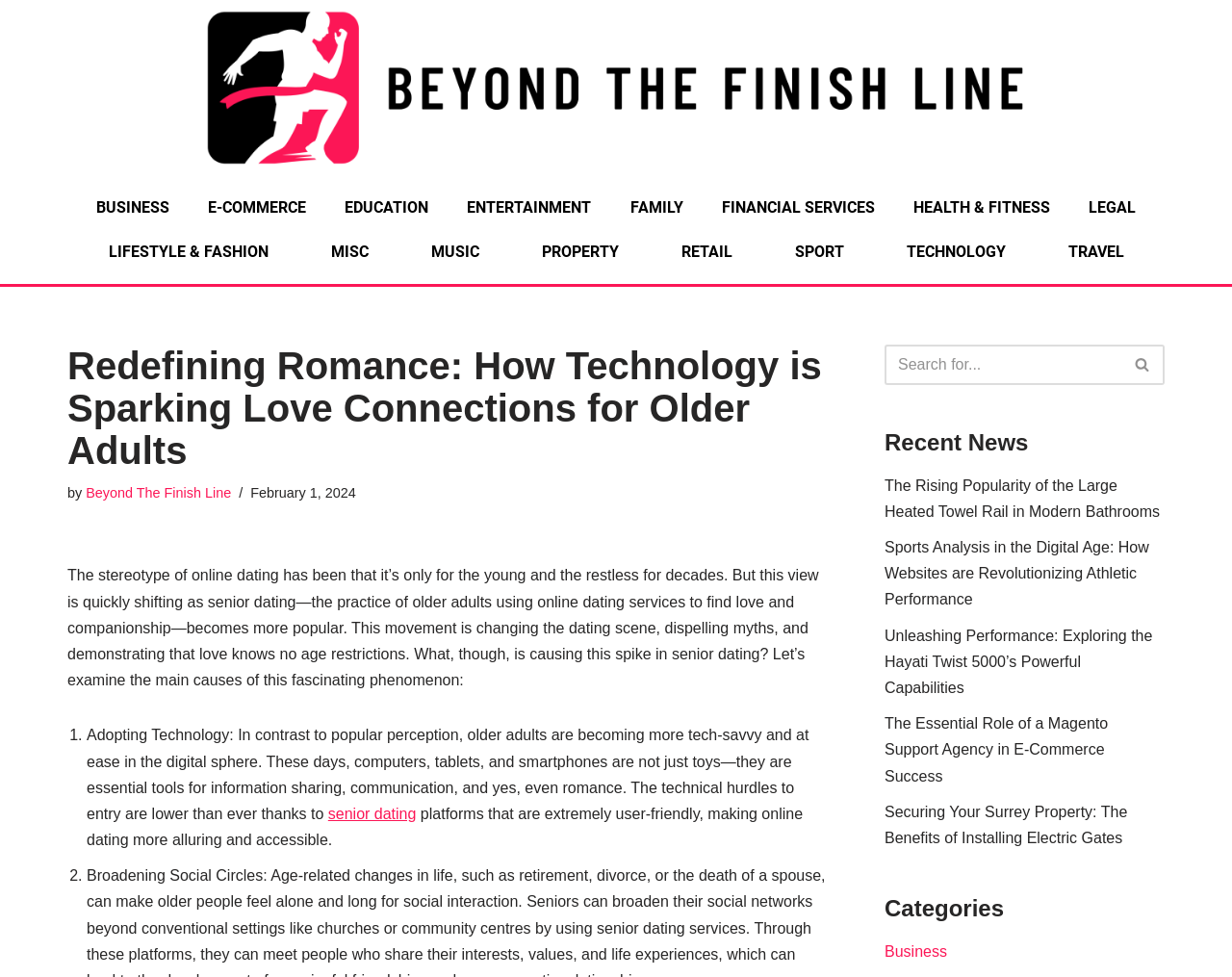Create an elaborate caption for the webpage.

This webpage is an article titled "Redefining Romance: How Technology is Sparking Love Connections for Older Adults" by Beyond The Finish Line. At the top, there is a link to skip to the content. Below that, there is a horizontal navigation menu with 14 categories, including BUSINESS, E-COMMERCE, EDUCATION, and more.

The main content of the article starts with a heading that repeats the title, followed by the author's name and a timestamp of February 1, 2024. The article begins by discussing the stereotype of online dating being only for the young and how this view is shifting as senior dating becomes more popular. The text explains that this movement is changing the dating scene, dispelling myths, and demonstrating that love knows no age restrictions.

The article then explores the main causes of this phenomenon, listing two points. The first point discusses how older adults are becoming more tech-savvy and comfortable in the digital sphere, making online dating more accessible. The second point is not fully described, but it seems to be a continuation of the discussion on senior dating.

On the right side of the page, there is a search bar with a search button and a magnifying glass icon. Below that, there is a section titled "Recent News" with five links to other articles, including "The Rising Popularity of the Large Heated Towel Rail in Modern Bathrooms" and "Securing Your Surrey Property: The Benefits of Installing Electric Gates". At the bottom, there is a list of categories, with a link to the "Business" category.